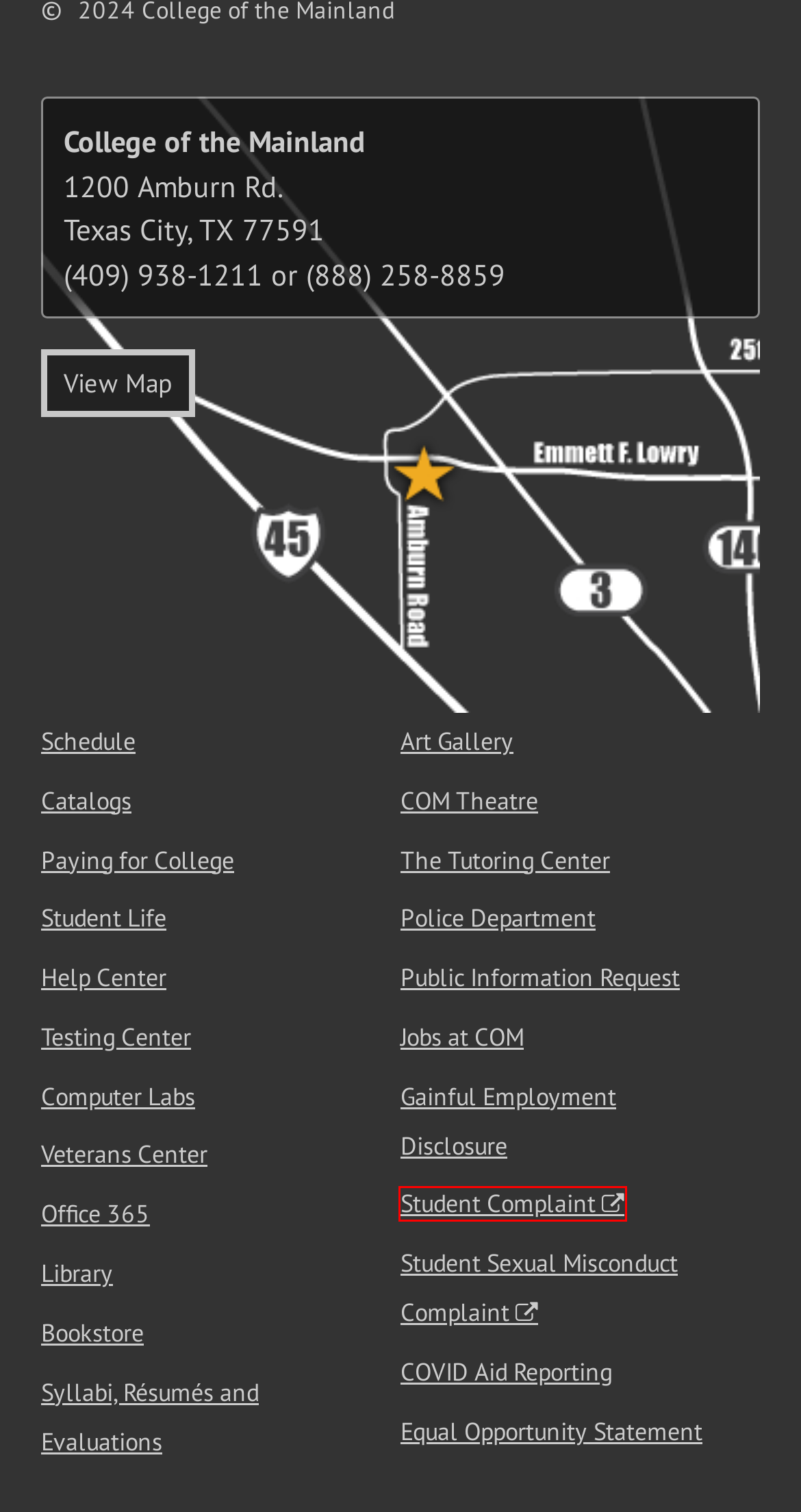A screenshot of a webpage is given, featuring a red bounding box around a UI element. Please choose the webpage description that best aligns with the new webpage after clicking the element in the bounding box. These are the descriptions:
A. College of the Mainland Portal | Home
B. Student Complaint Form
C. Home - LibGuides at COM Library
D. Sexual Misconduct Complaint Form
E. College of the Mainland
F. COM Syllabi App
G. Texas Higher Education Data
H. Log In - Modern Campus CMS

B